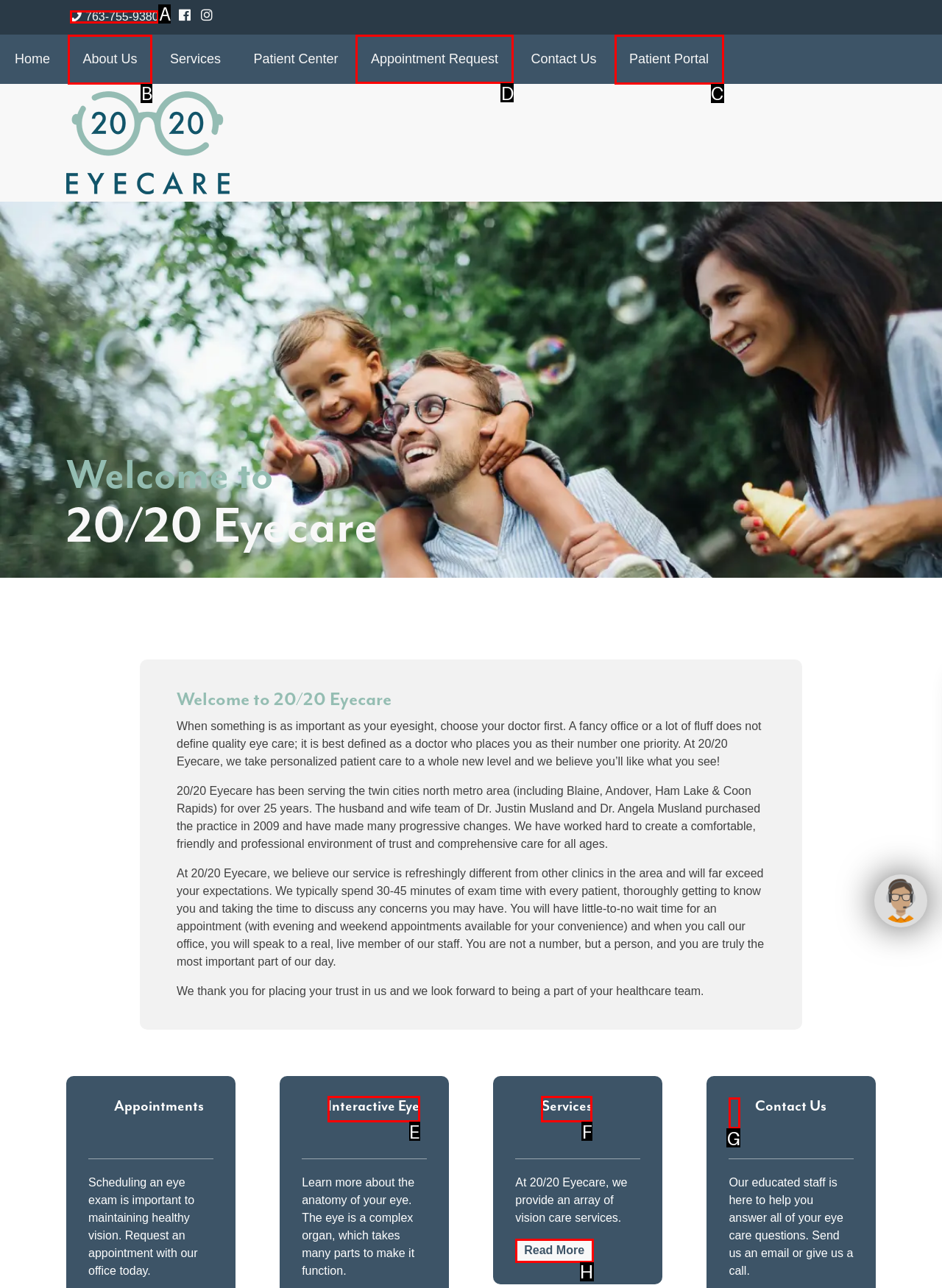Identify the letter of the option to click in order to Request an appointment. Answer with the letter directly.

D